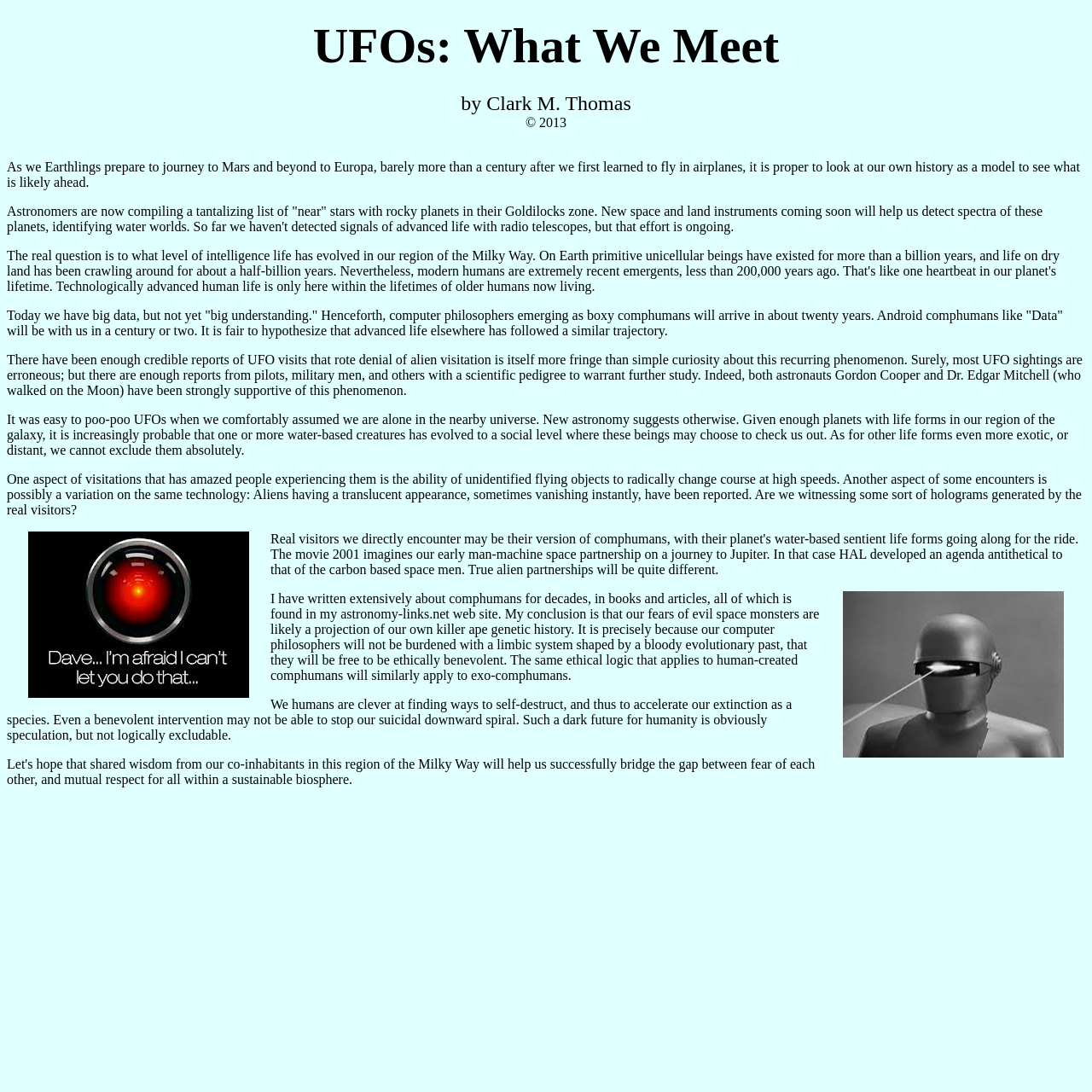Generate a thorough description of the webpage.

The webpage is about UFOs and the possibility of extraterrestrial life. At the top, there is a heading that reads "UFOs: What We Meet" followed by the author's name, "by Clark M. Thomas", and a copyright notice "© 2013". 

Below the heading, there are several paragraphs of text that discuss the possibility of life on other planets, the search for extraterrestrial life, and the phenomenon of UFO sightings. The text is divided into five paragraphs, each exploring a different aspect of the topic. 

On the right side of the page, there are two images: one of a HAL computer and another of a UFO bot. These images are positioned roughly in the middle and bottom third of the page, respectively.

The text continues below the images, with two more paragraphs that discuss the concept of "comphumans" (computer philosophers) and their potential to be ethically benevolent, as well as the possibility of humanity's self-destruction.